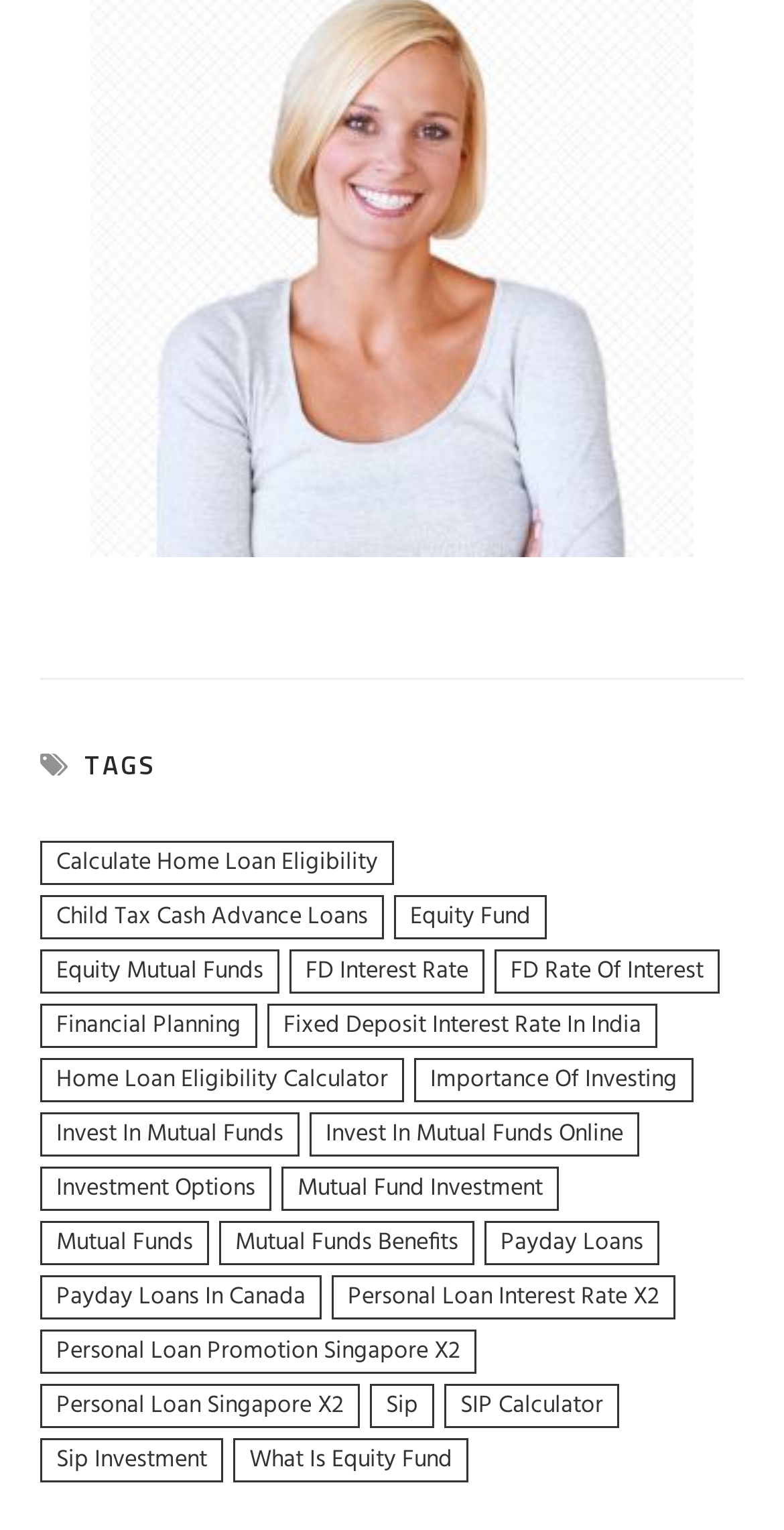Show the bounding box coordinates for the element that needs to be clicked to execute the following instruction: "Learn about equity mutual funds". Provide the coordinates in the form of four float numbers between 0 and 1, i.e., [left, top, right, bottom].

[0.051, 0.621, 0.356, 0.65]